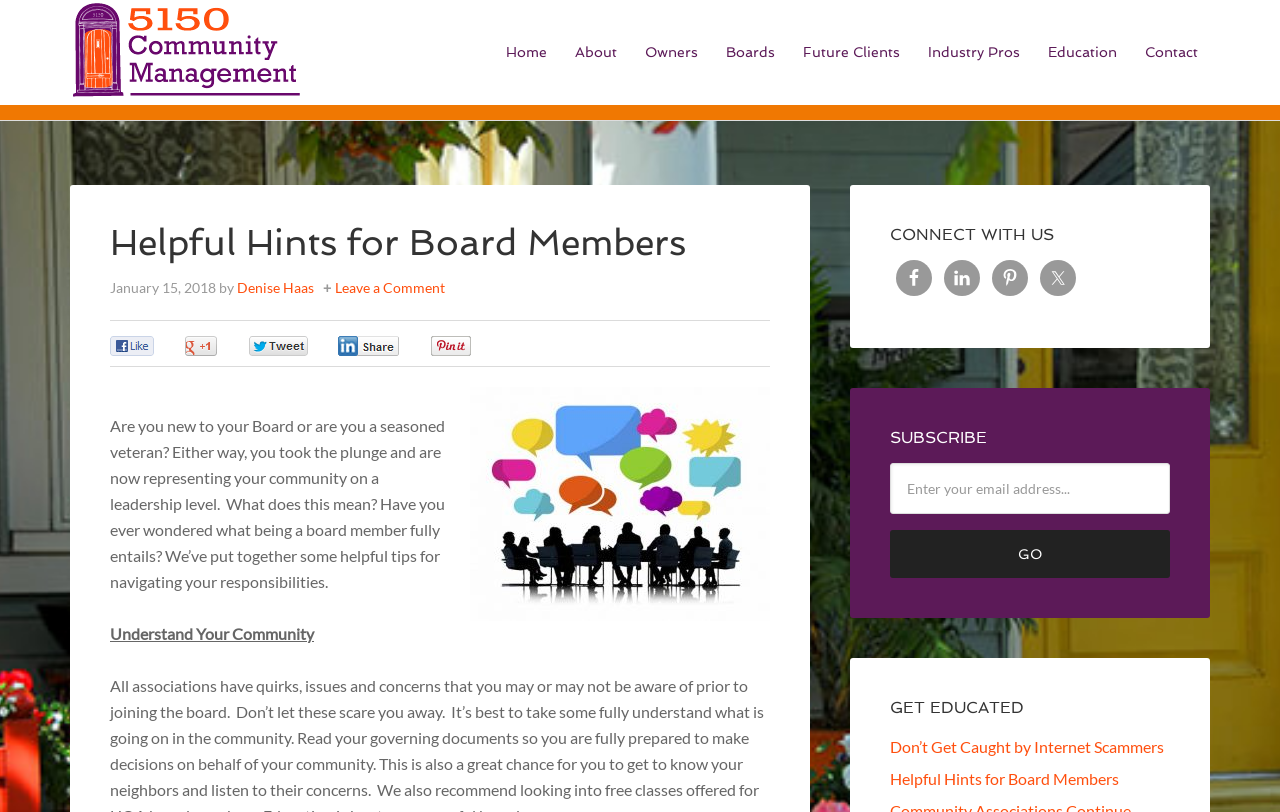Please identify the bounding box coordinates of the region to click in order to complete the given instruction: "Click on the 'About' link". The coordinates should be four float numbers between 0 and 1, i.e., [left, top, right, bottom].

[0.44, 0.0, 0.491, 0.129]